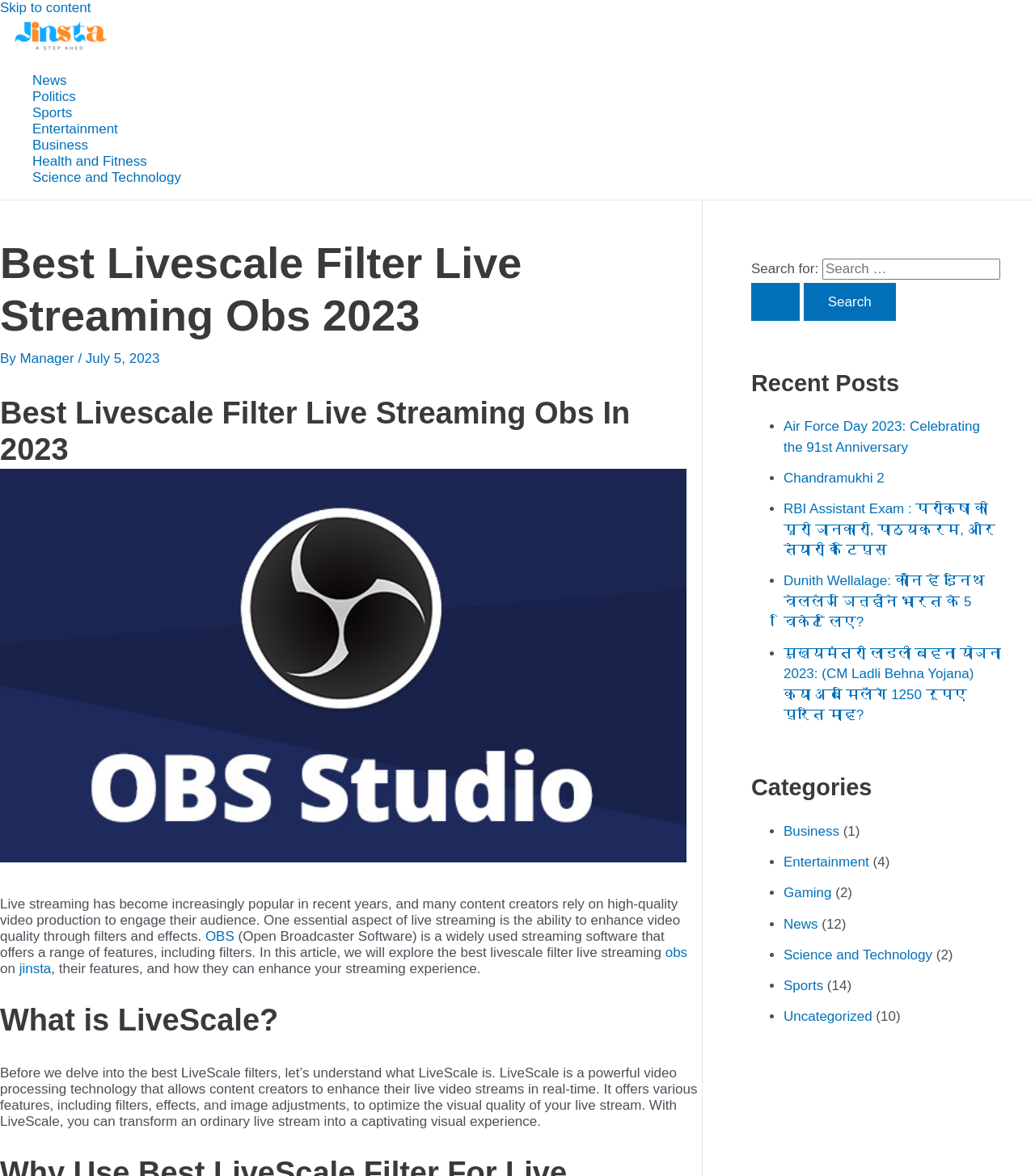What is LiveScale?
Refer to the image and give a detailed answer to the query.

According to the webpage, LiveScale is a powerful video processing technology that allows content creators to enhance their live video streams in real-time. It offers various features, including filters, effects, and image adjustments, to optimize the visual quality of your live stream.